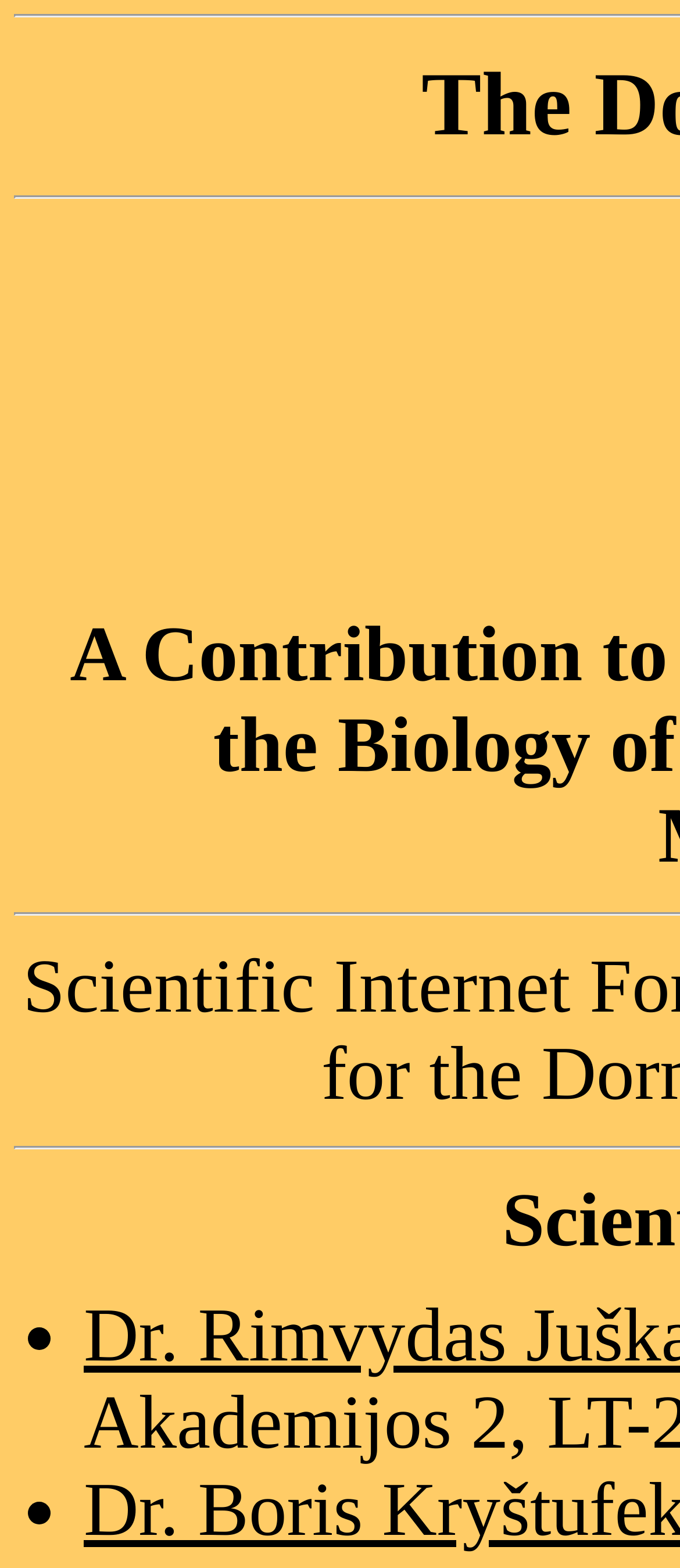Identify and extract the main heading of the webpage.

The Dormouse Hollow